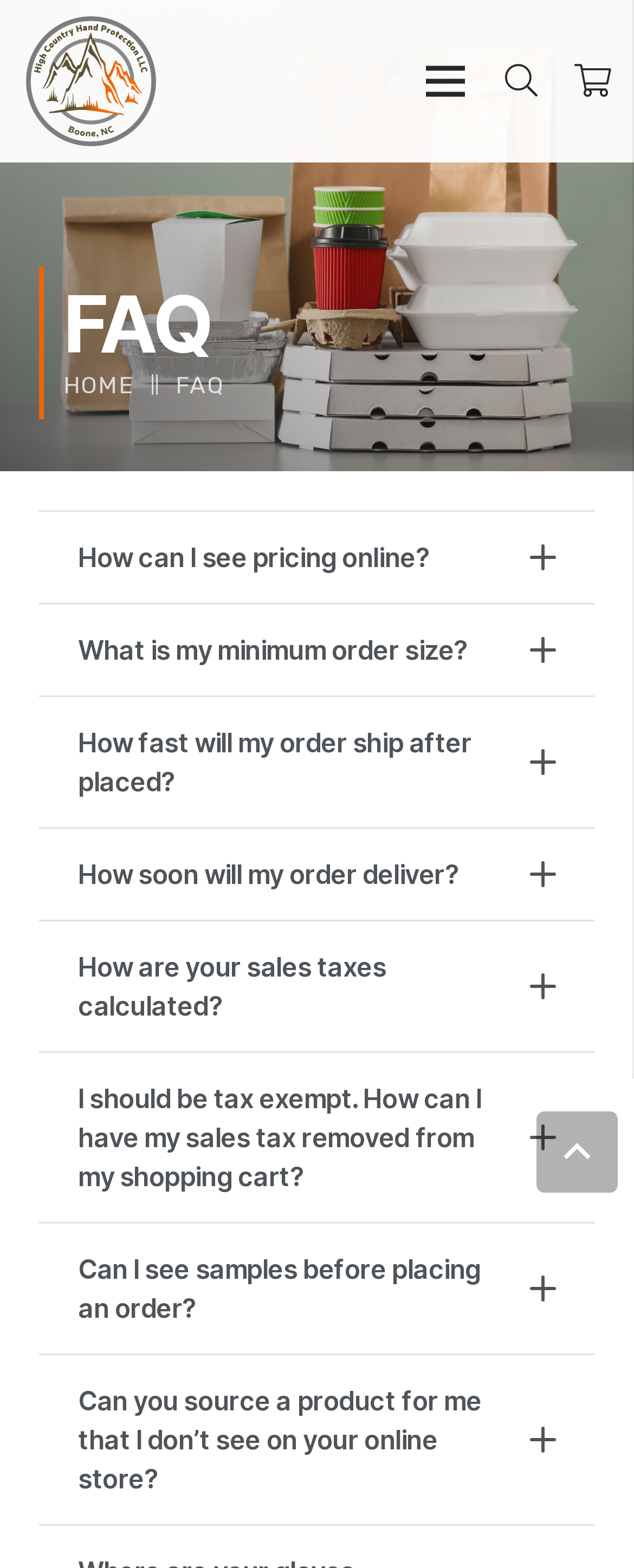Please give the bounding box coordinates of the area that should be clicked to fulfill the following instruction: "Click on FAQ link". The coordinates should be in the format of four float numbers from 0 to 1, i.e., [left, top, right, bottom].

[0.041, 0.01, 0.246, 0.093]